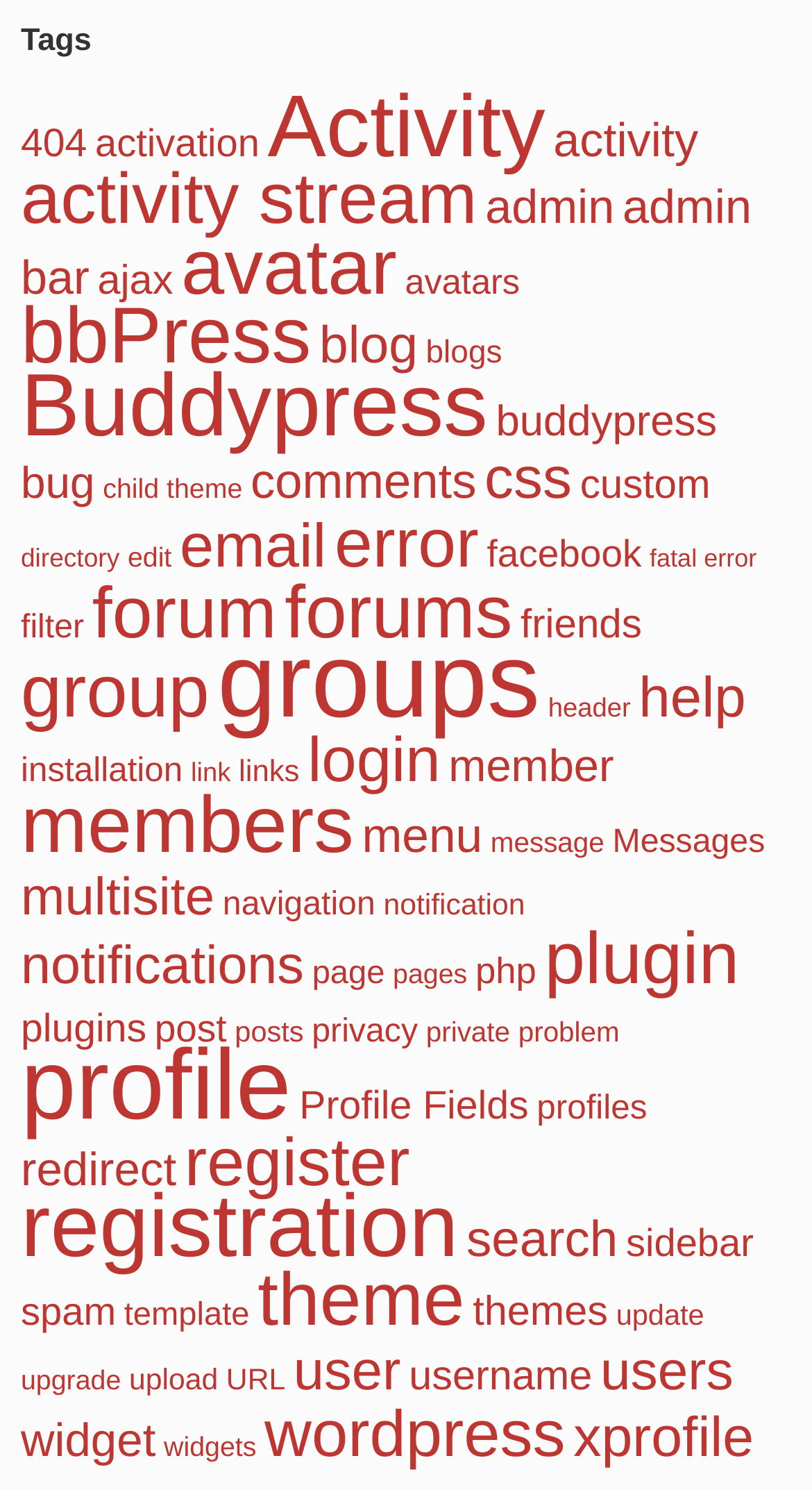What is the most popular tag? Based on the image, give a response in one word or a short phrase.

groups